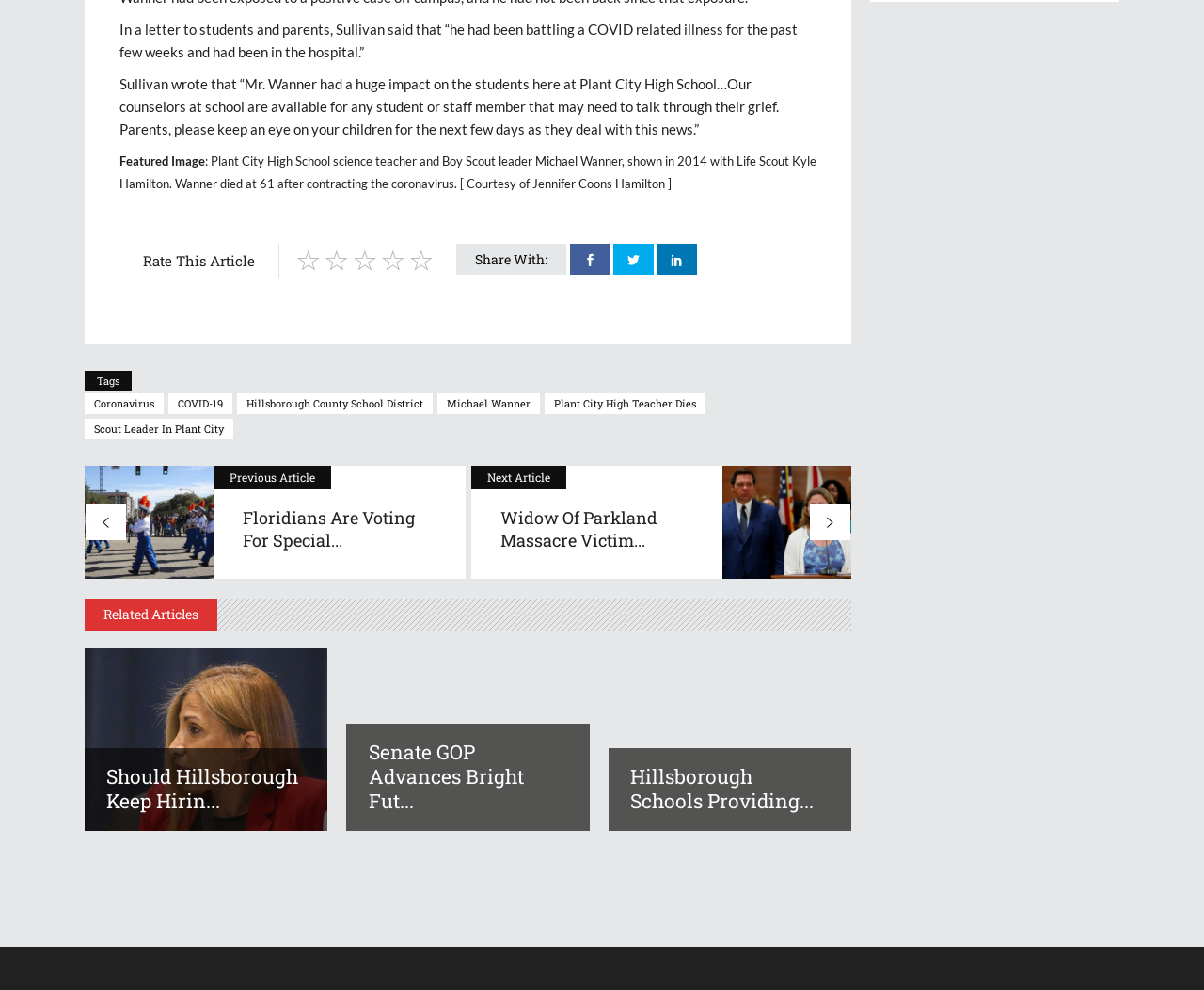Specify the bounding box coordinates of the area to click in order to execute this command: 'Read the recent post about IDM for Android'. The coordinates should consist of four float numbers ranging from 0 to 1, and should be formatted as [left, top, right, bottom].

None